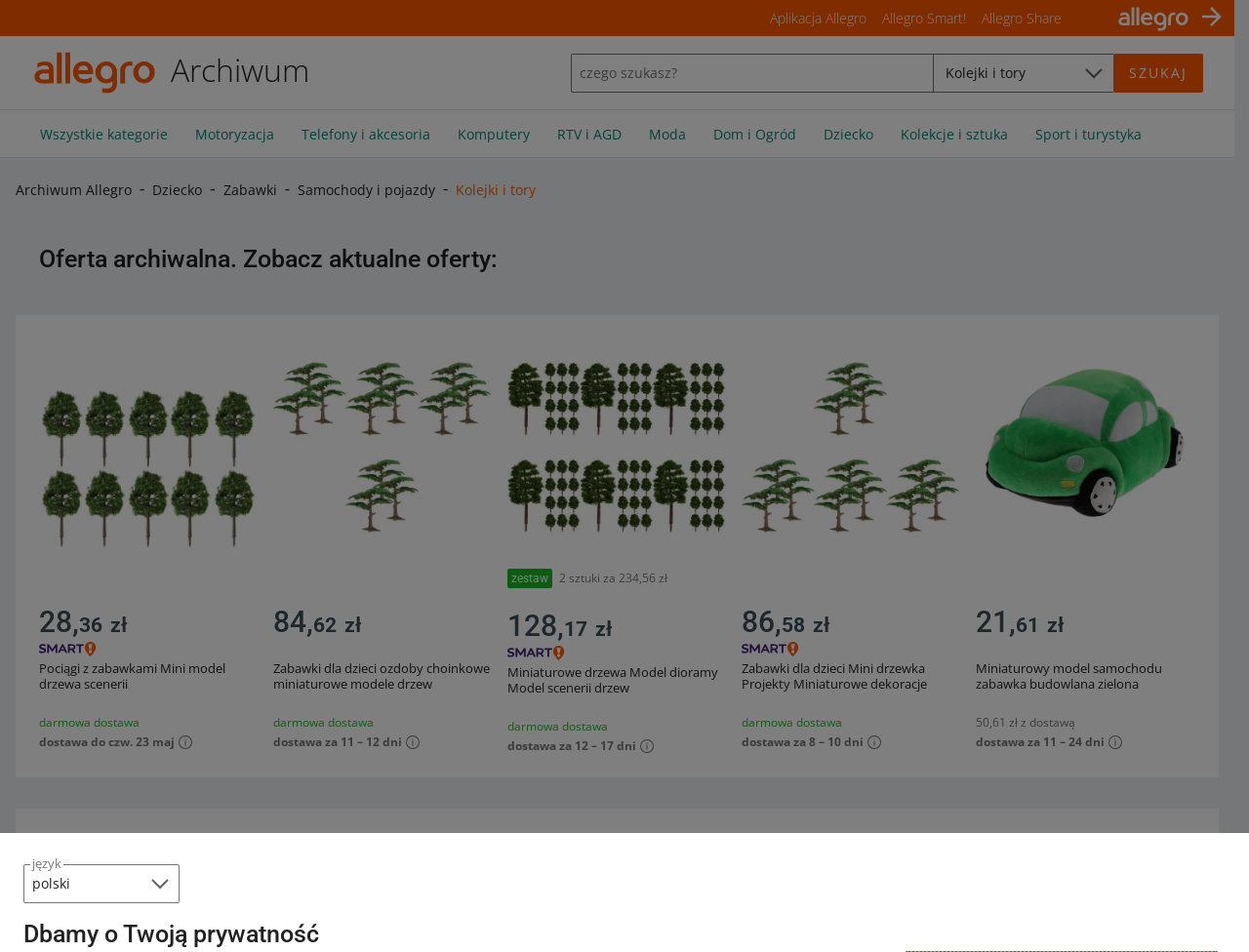Elaborate on the different components and information displayed on the webpage.

This webpage appears to be an archived product listing from Allegro, a Polish online marketplace. The page is divided into several sections. At the top, there are links to Allegro's main page, Allegro Smart!, and Allegro Share, as well as a search bar and a dropdown menu for language selection.

Below the top section, there is a heading that reads "Allegro - wygodne i bezpieczne zakupy online, największy wybór ofert Archiwum" (Allegro - convenient and secure online shopping, the largest selection of offers in the archive). This is followed by a link to Allegro's archive and a search bar with a dropdown menu for category selection.

The main content of the page is a list of archived product offers, each with an image, a title, and pricing information. There are four product offers listed, each with a similar layout. The products appear to be related to model trains and scenery, with titles such as "Pociągi z zabawkami Mini model drzewa scenerii" (Trains with toys Mini model tree scenery) and "Miniaturowe drzewa Model dioramy Model scenerii drzew" (Miniature trees Model diorama Model tree scenery).

Each product offer includes an image, a title, and pricing information, including the original price and a discounted price. There is also a "darmowa dostawa" (free delivery) label and a button indicating the estimated delivery time.

At the bottom of the page, there is a heading that reads "Oferta archiwalna" (Archived offer) and a title that reads "Mini Trees Crafts Green Toys Model Train Scenery (13951524790)".